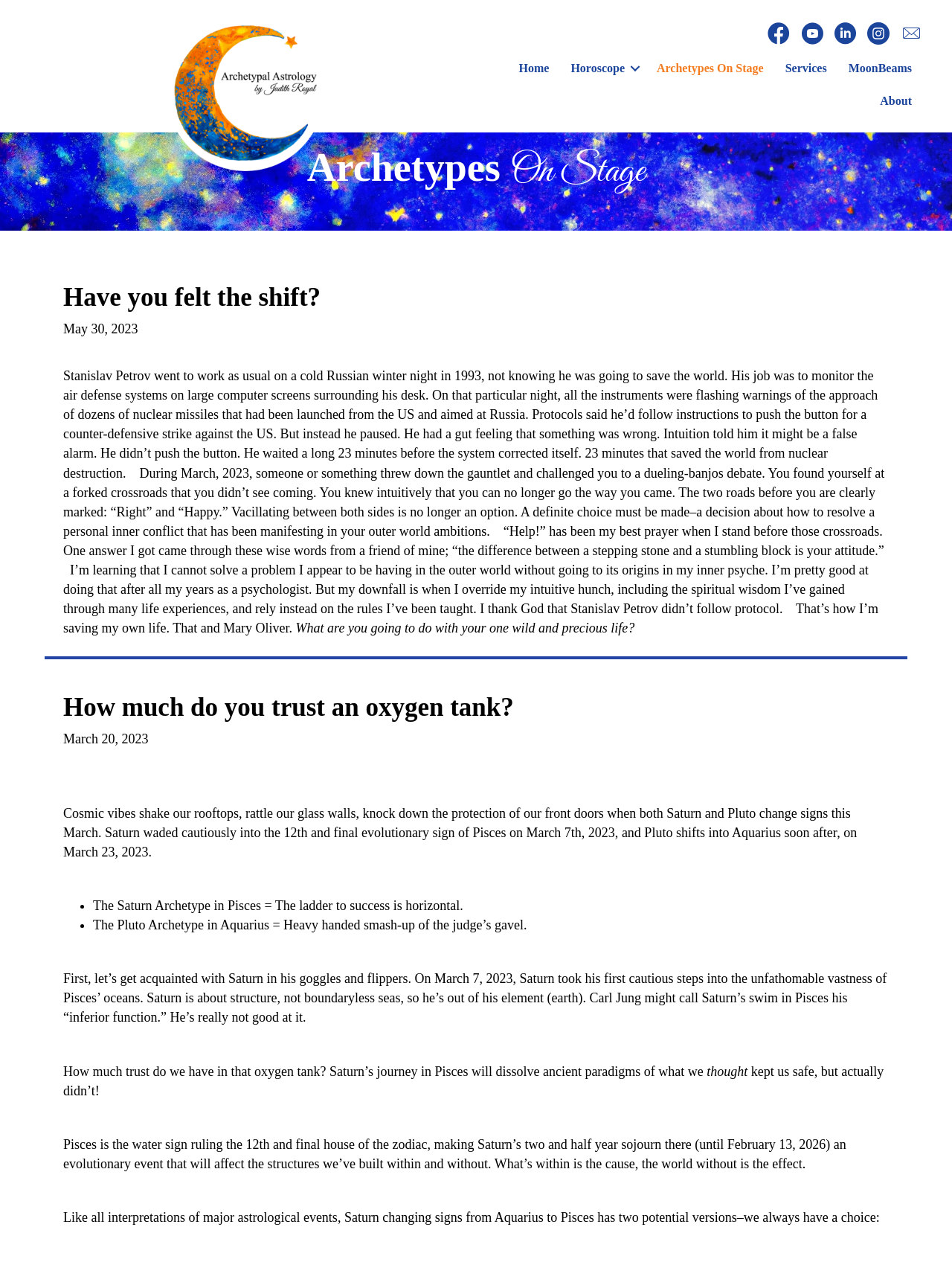Please specify the bounding box coordinates in the format (top-left x, top-left y, bottom-right x, bottom-right y), with values ranging from 0 to 1. Identify the bounding box for the UI component described as follows: February 2011

None